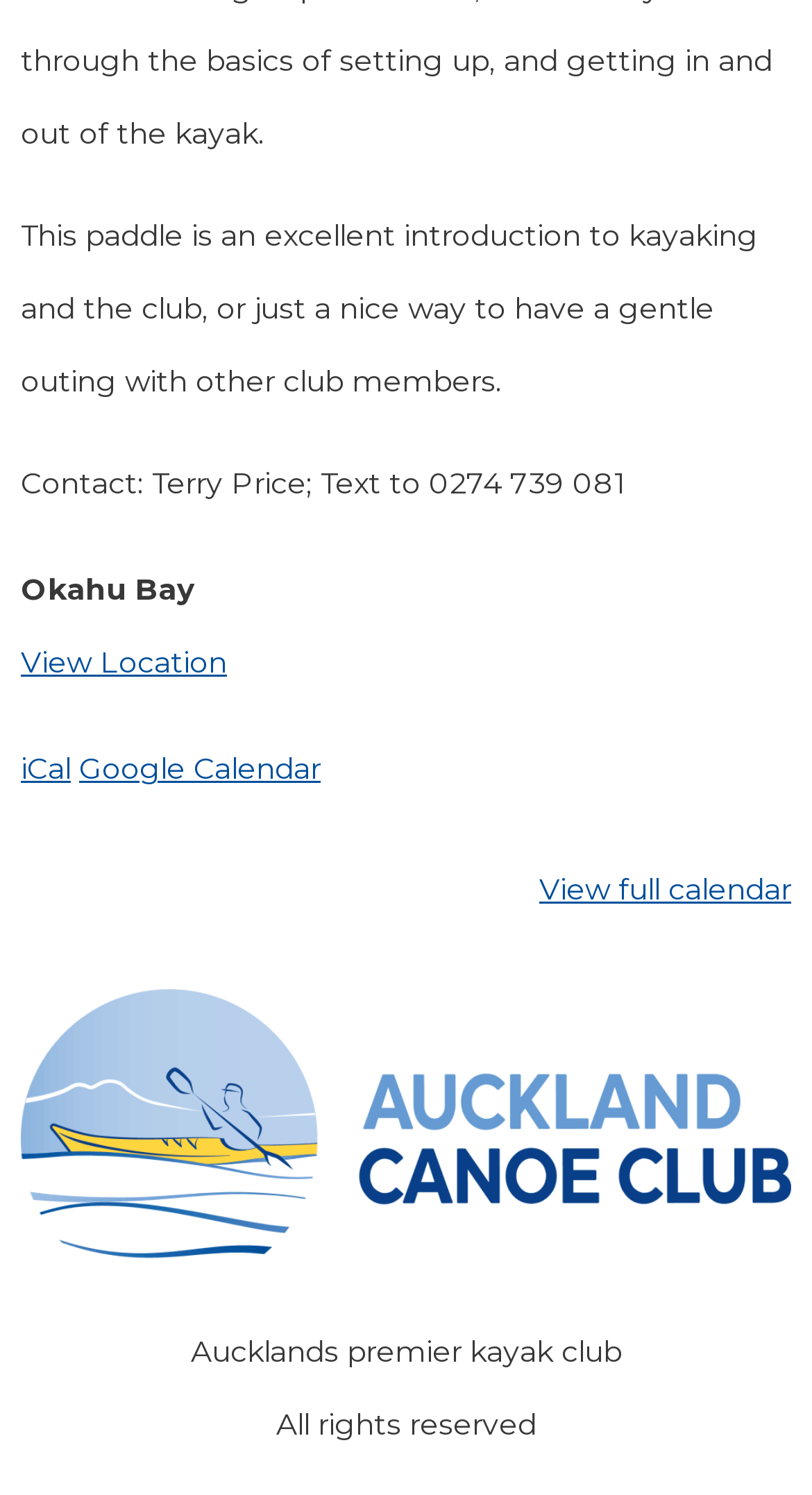What is the name of the club?
Using the image, elaborate on the answer with as much detail as possible.

The webpage mentions the name of the club, Auckland Canoe Club, which is likely the organization that organizes the kayaking activity. This information is obtained from the link element with the text 'Auckland Canoe Club'.